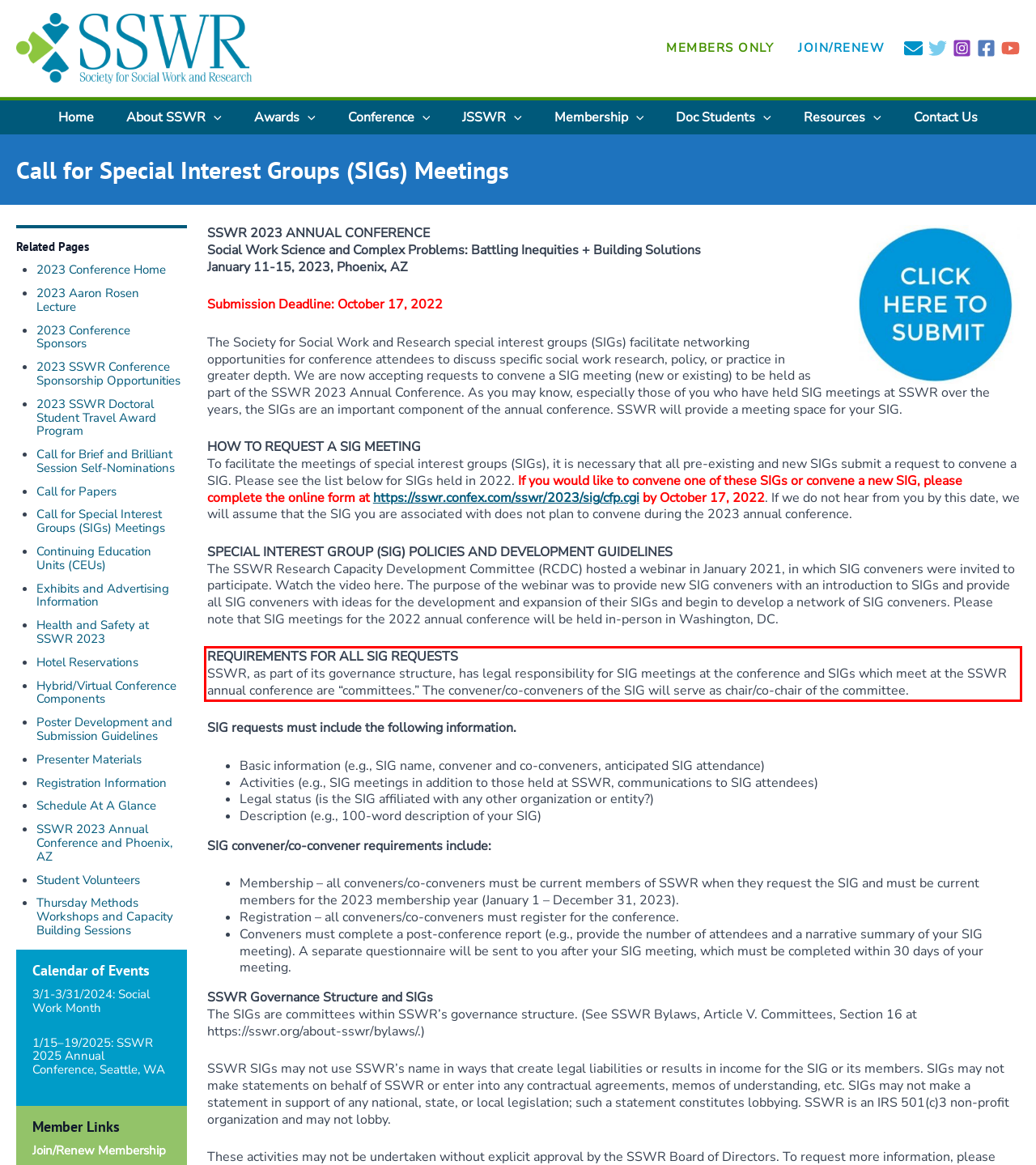You are given a screenshot of a webpage with a UI element highlighted by a red bounding box. Please perform OCR on the text content within this red bounding box.

REQUIREMENTS FOR ALL SIG REQUESTS SSWR, as part of its governance structure, has legal responsibility for SIG meetings at the conference and SIGs which meet at the SSWR annual conference are “committees.” The convener/co-conveners of the SIG will serve as chair/co-chair of the committee.